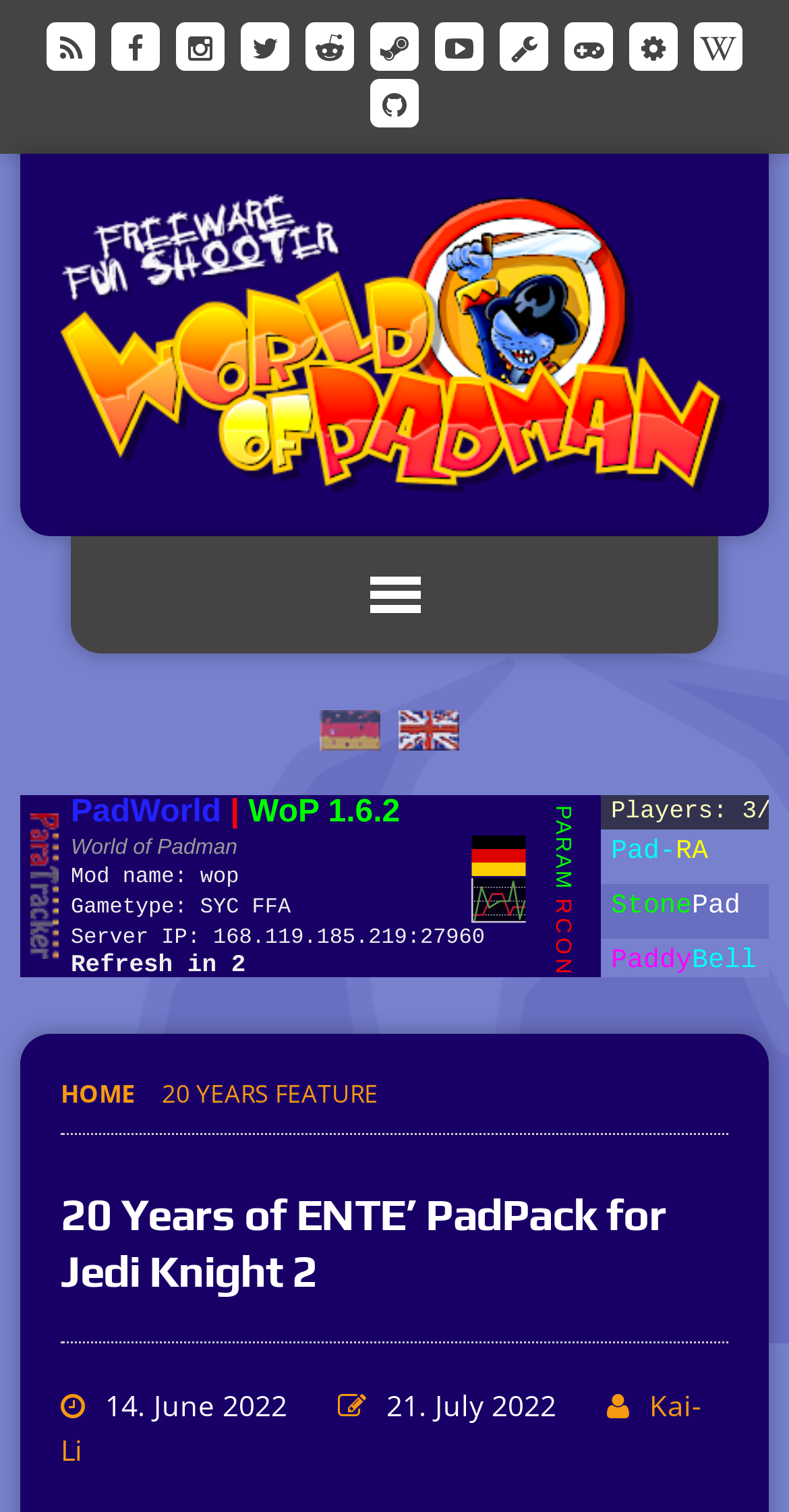Identify the bounding box coordinates for the region of the element that should be clicked to carry out the instruction: "Visit the World of Padman website". The bounding box coordinates should be four float numbers between 0 and 1, i.e., [left, top, right, bottom].

[0.077, 0.128, 0.923, 0.327]